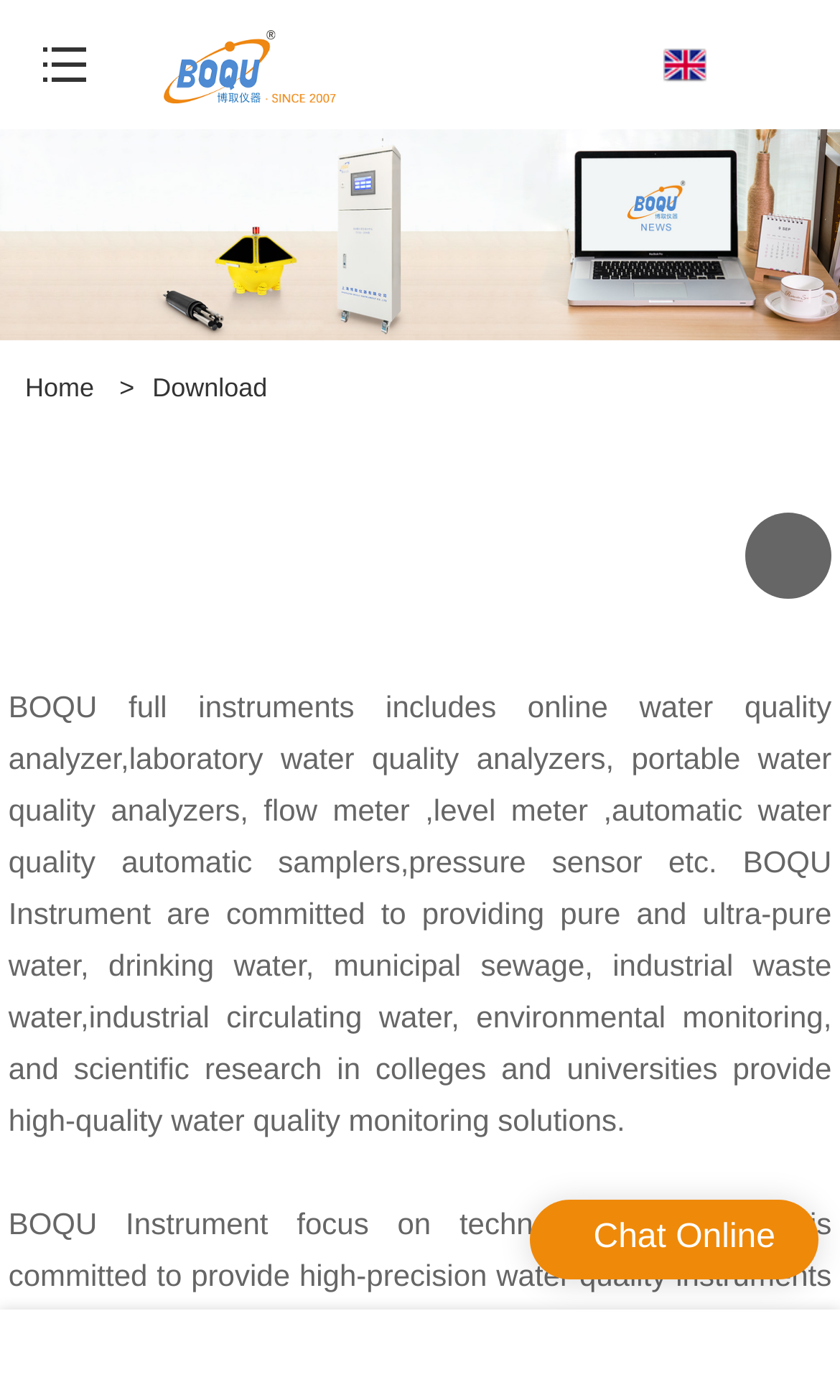What is the name of the company?
Using the visual information, reply with a single word or short phrase.

BOQU